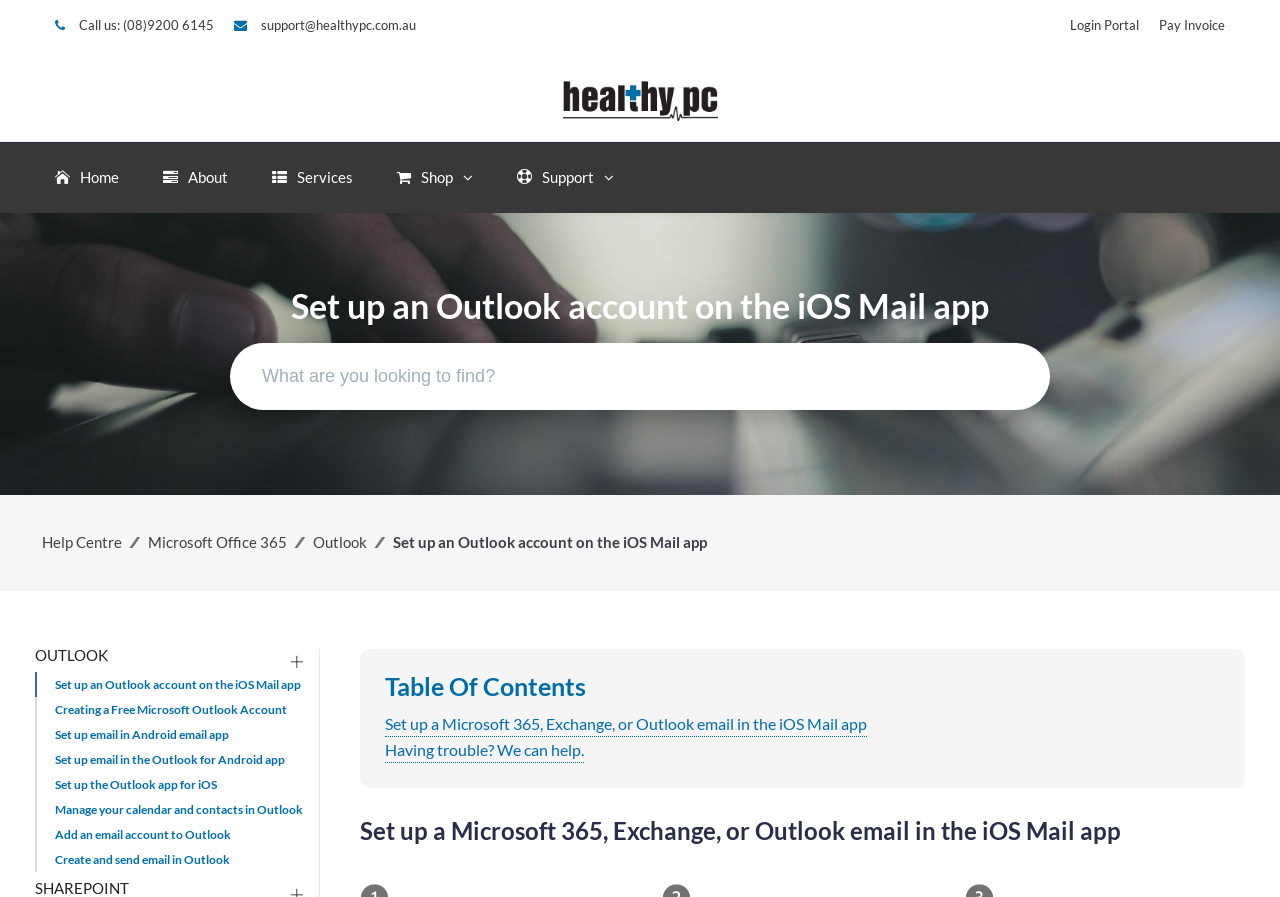Create an elaborate caption that covers all aspects of the webpage.

The webpage is about setting up an Outlook account on the iOS Mail app, as indicated by the title. At the top, there is a layout table with several elements, including a call-to-action phone number, an email address, and two links to "Login Portal" and "Pay Invoice". 

Below the layout table, there is a logo of HealthyPC, which is an image, accompanied by a link to the HealthyPC website. 

On the left side, there is a navigation menu with five links: "Home", "About", "Services", "Shop", and "Support". 

The main content of the webpage starts with a heading that repeats the title. Below the heading, there is a search box where users can input what they are looking to find. 

Further down, there are three links to "Help Centre", "Microsoft Office 365", and "Outlook". A strong text element repeats the title again, followed by a "Table Of Contents" section. 

The webpage then provides a series of links to related topics, including setting up a Microsoft 365, Exchange, or Outlook email in the iOS Mail app, and troubleshooting help. 

Finally, there is a section with a heading that repeats the title again, followed by several links to related topics, such as creating a free Microsoft Outlook account, setting up email in Android email app, and managing calendar and contacts in Outlook.